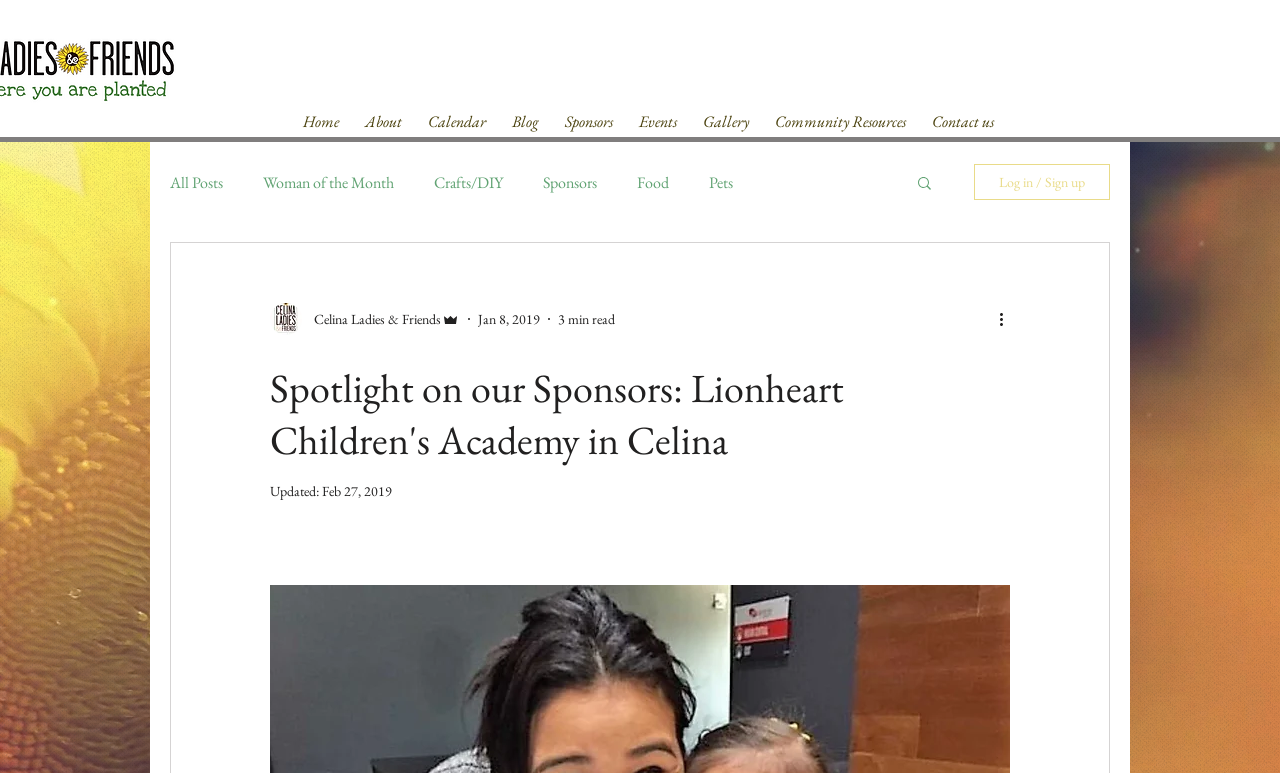Please give a short response to the question using one word or a phrase:
What is the category of the 'Woman of the Month' link?

Blog